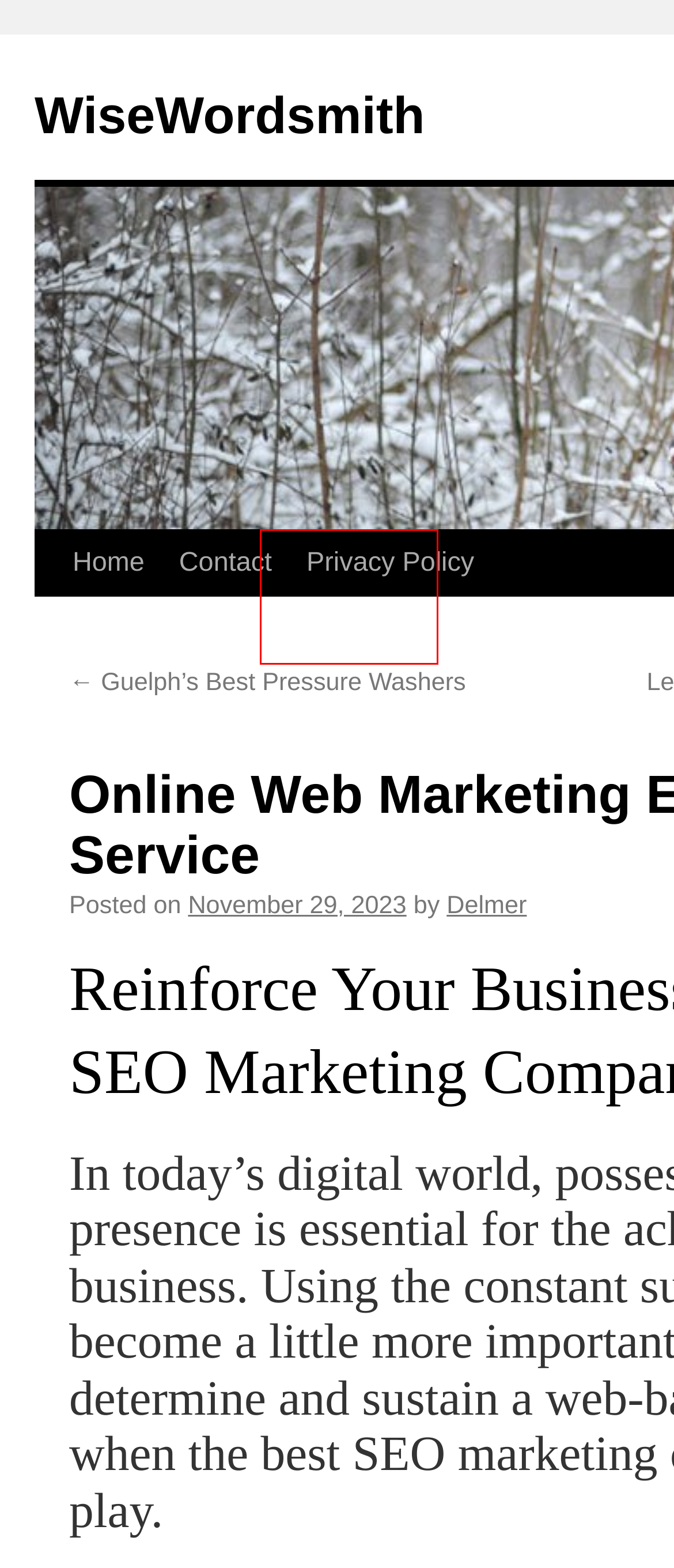Given a screenshot of a webpage with a red bounding box around an element, choose the most appropriate webpage description for the new page displayed after clicking the element within the bounding box. Here are the candidates:
A. WiseWordsmith
B. Delmer | WiseWordsmith
C. Professional Interior House Painting Service in Bronx – Transform Your Home! | WiseWordsmith
D. June | 2024 | WiseWordsmith
E. Privacy Policy | WiseWordsmith
F. Contact | WiseWordsmith
G. Real Estate | WiseWordsmith
H. Guelph’s Best Pressure Washers | WiseWordsmith

E